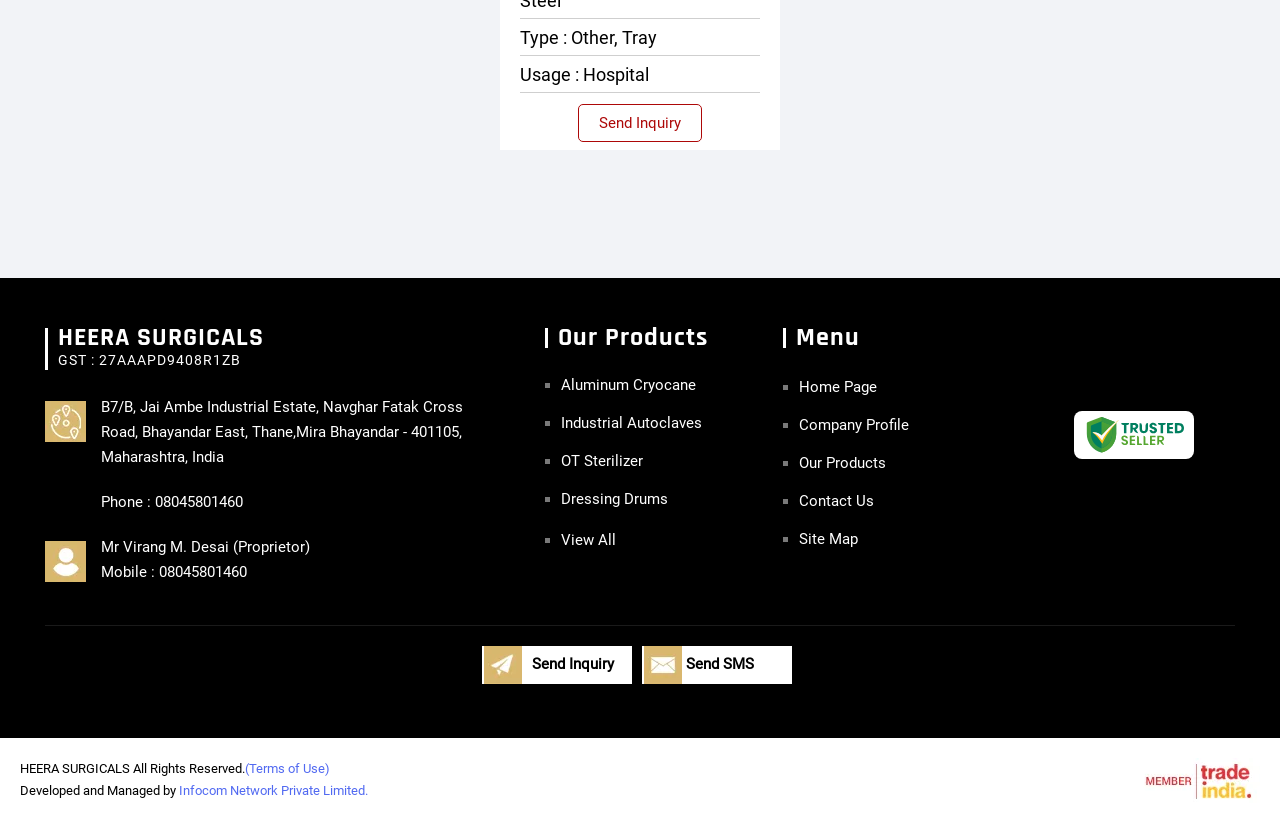Locate the bounding box coordinates of the element I should click to achieve the following instruction: "Contact Us".

[0.612, 0.595, 0.742, 0.617]